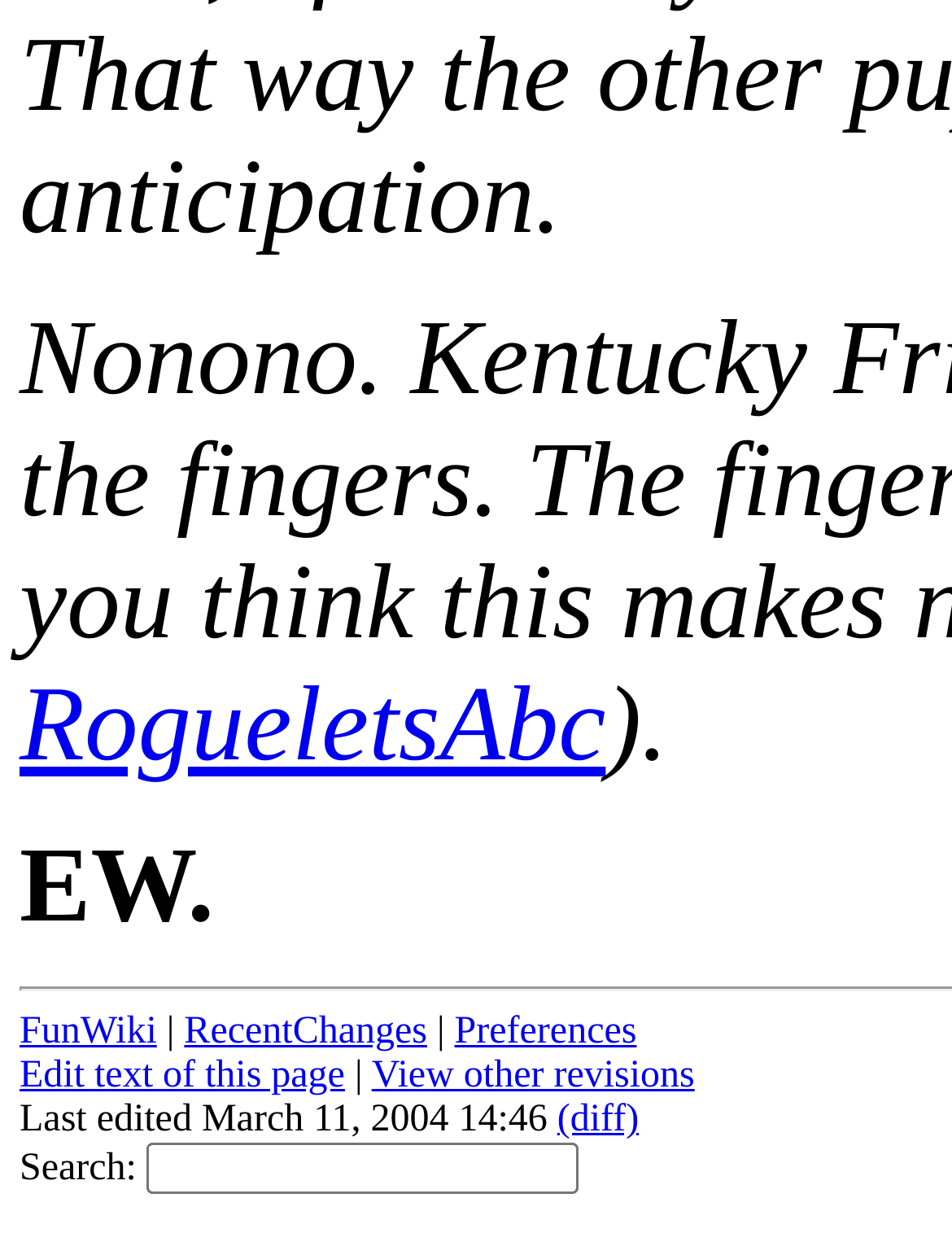Please give the bounding box coordinates of the area that should be clicked to fulfill the following instruction: "edit text of this page". The coordinates should be in the format of four float numbers from 0 to 1, i.e., [left, top, right, bottom].

[0.021, 0.856, 0.362, 0.89]